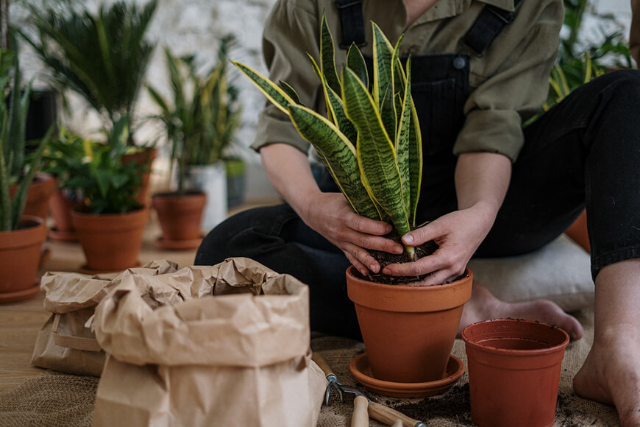Refer to the image and offer a detailed explanation in response to the question: What is the purpose of the brown paper bags?

The brown paper bags scattered on the side are likely containing soil or gardening supplies, indicating that the person is preparing the necessary materials for repotting the snake plant.